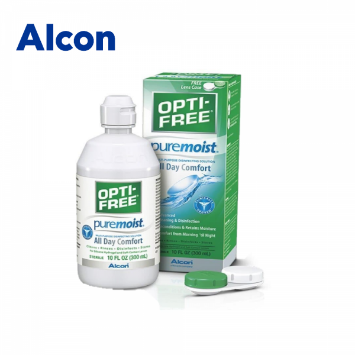Using the details in the image, give a detailed response to the question below:
What is the purpose of the contact lens case?

The contact lens case is featured in the image to highlight the importance of proper storage for contact lenses, emphasizing the need for a clean and safe environment to store the lenses when not in use.